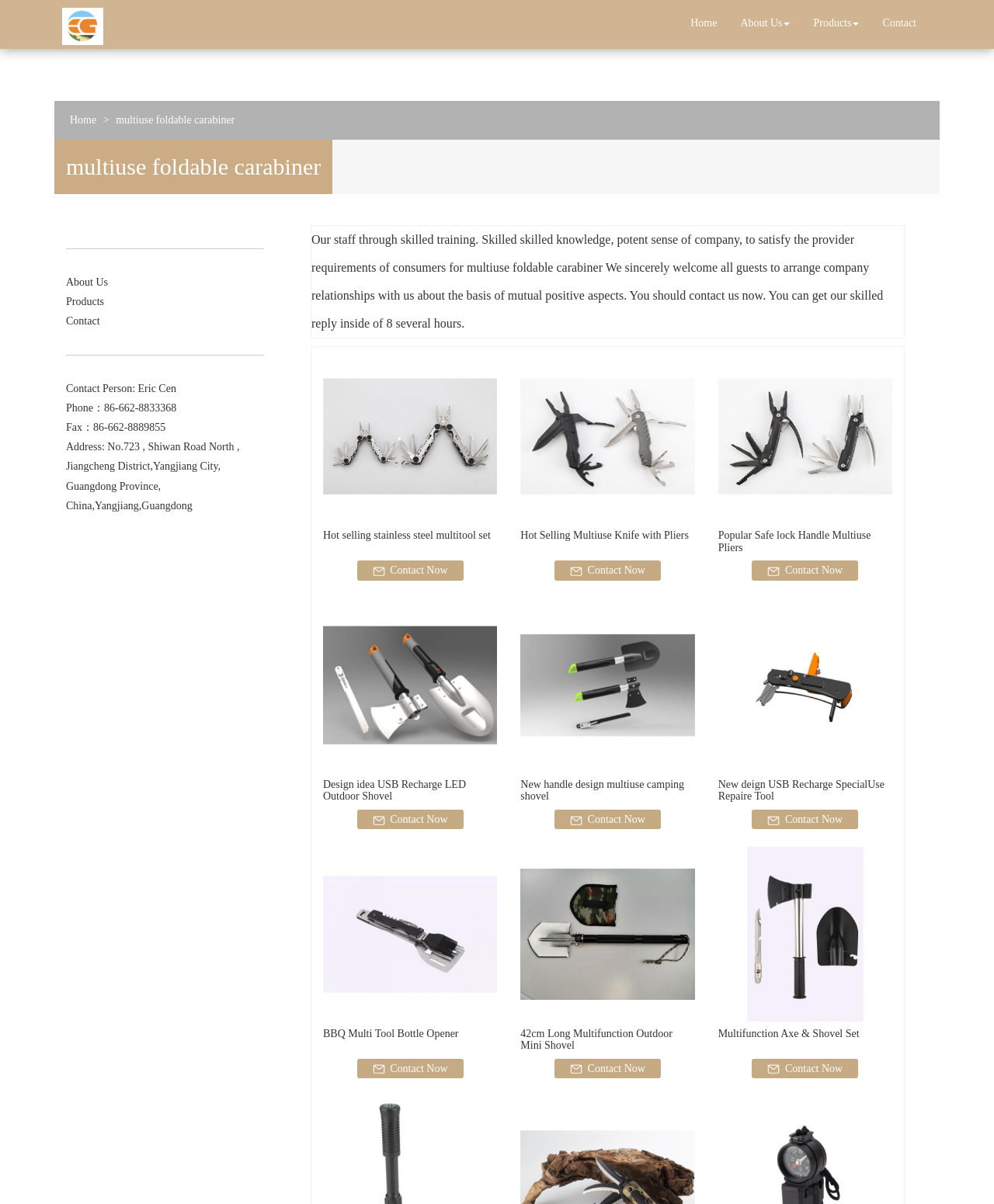Determine the bounding box coordinates for the UI element with the following description: "Time on our minds". The coordinates should be four float numbers between 0 and 1, represented as [left, top, right, bottom].

None